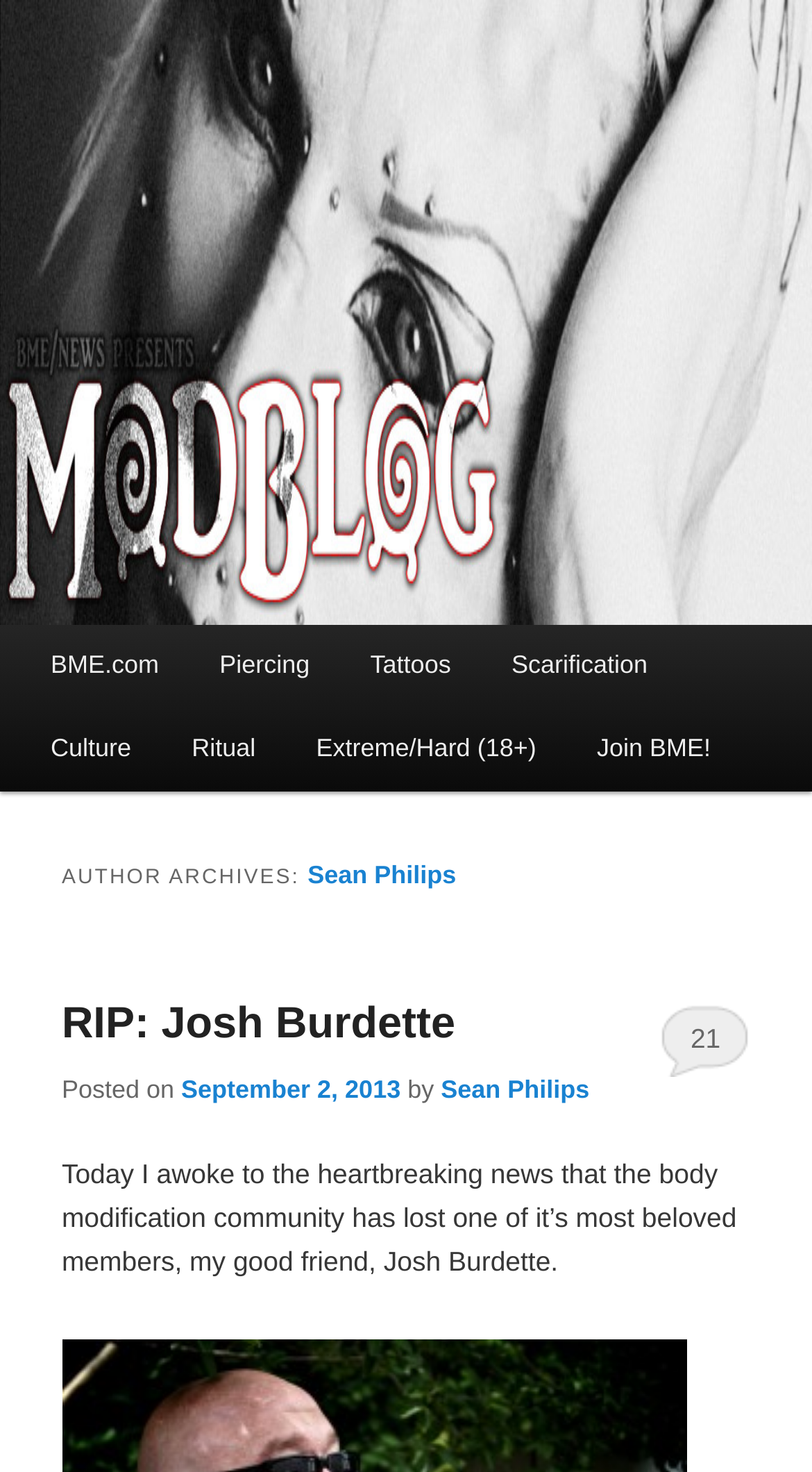Identify the coordinates of the bounding box for the element that must be clicked to accomplish the instruction: "View the 'September 2, 2013' post".

[0.223, 0.73, 0.493, 0.75]